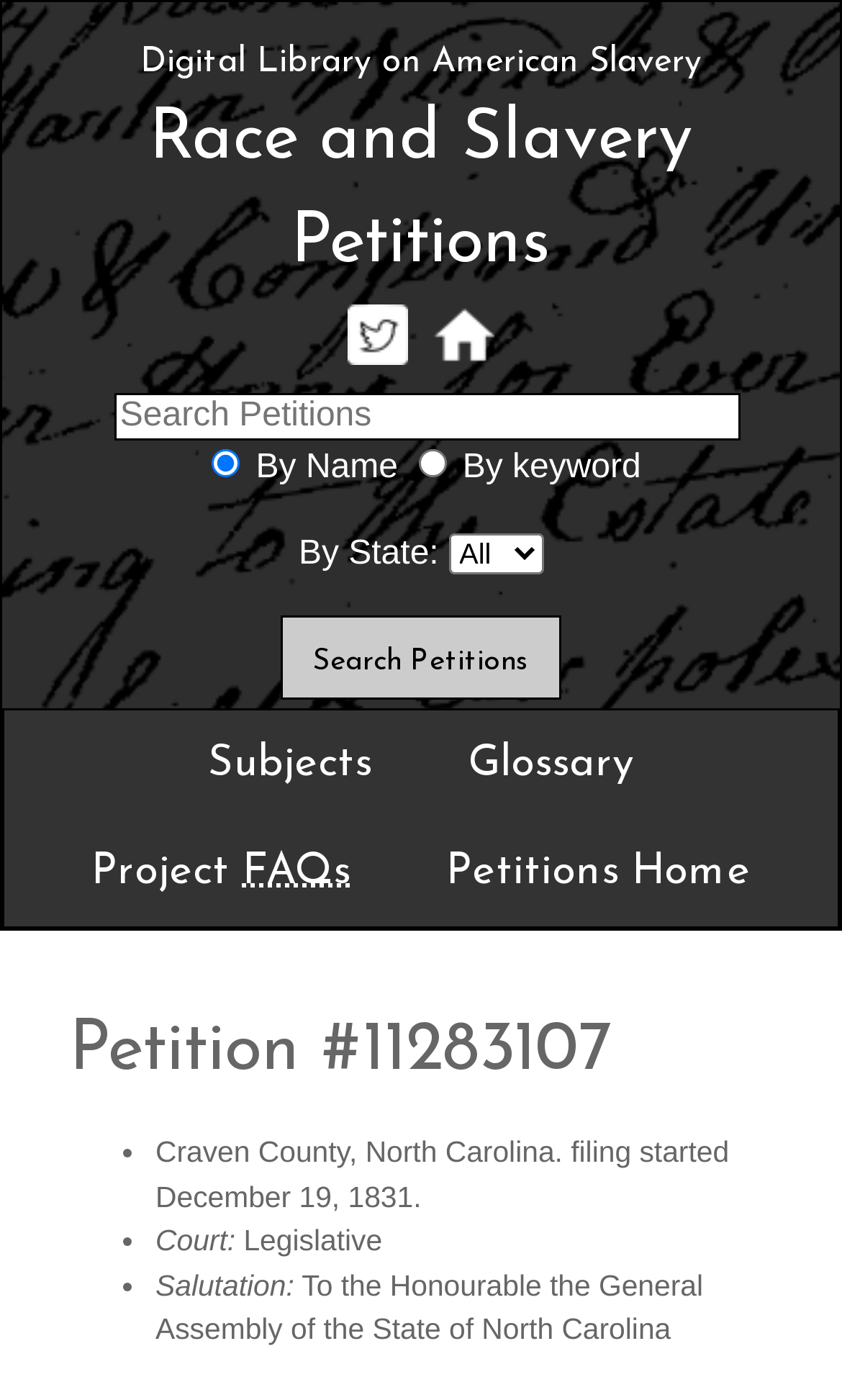Provide a comprehensive description of the webpage.

The webpage is dedicated to the Digital Library on American Slavery, specifically the Race and Slavery Petitions section. At the top, there is a heading that reads "Digital Library on American Slavery Race and Slavery Petitions". Below this heading, there are two links: "Digital Library on American Slavery" and "Race and Slavery Petitions". 

To the right of these links, there are two social media icons: Twitter and Home, each accompanied by a link. 

Below these elements, there is a search bar with a label "Search terms" and two radio buttons: "By Name" and "By keyword". The "By Name" option is selected by default. Next to the radio buttons, there is a dropdown menu labeled "By State:". 

Further down, there is a button labeled "Search Petitions". 

On the left side of the page, there are four links: "Subjects", "Glossary", "Project FAQs", and "Petitions Home". The "Project FAQs" link has an abbreviation "Frequently Asked Questions". 

The main content of the page is a petition with the title "Petition #11283107". Below the title, there are three bullet points with information about the petition, including the location "Craven County, North Carolina", the filing date "December 19, 1831", and the court type "Legislative".